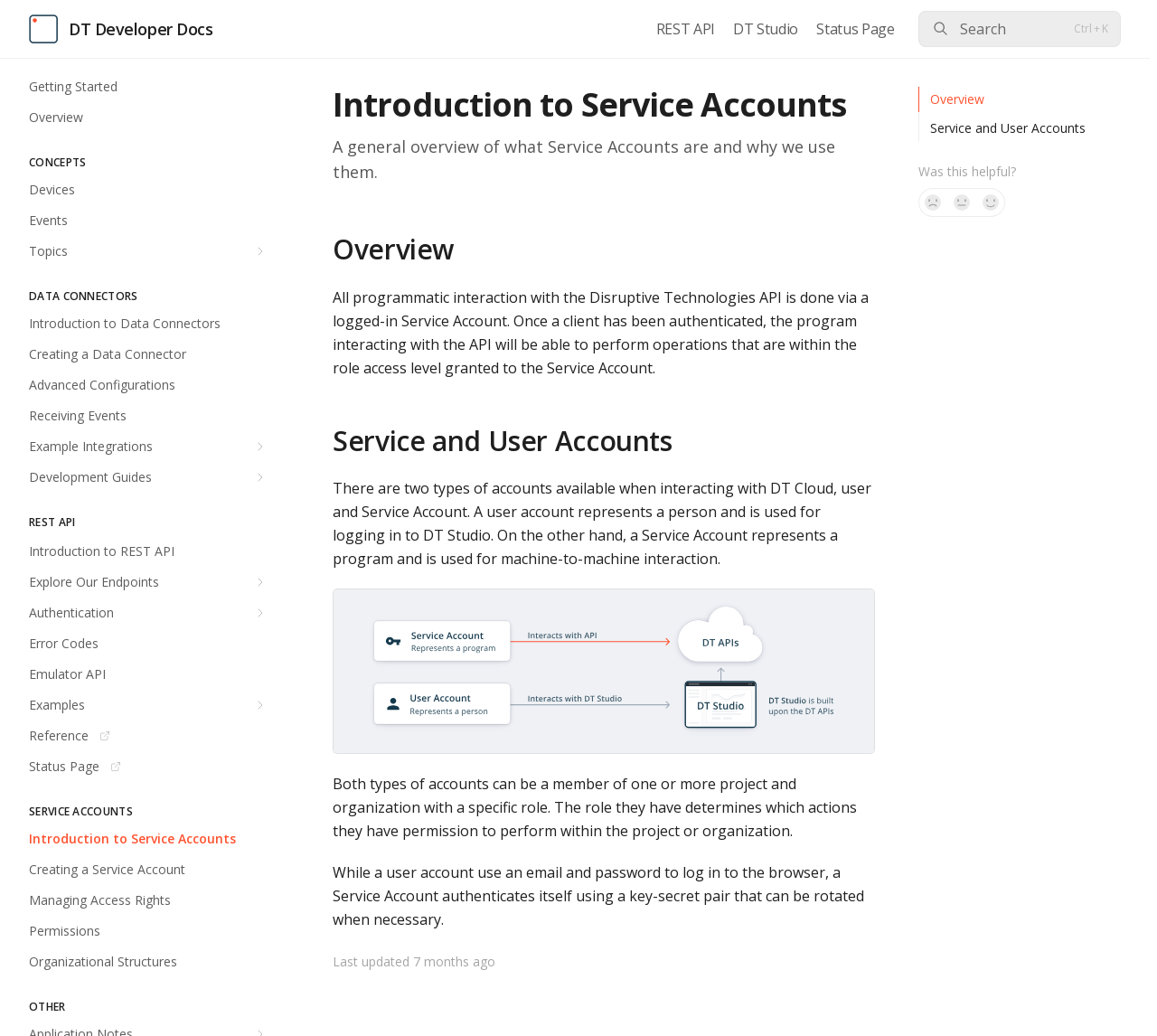From the webpage screenshot, predict the bounding box of the UI element that matches this description: "Introduction to Data Connectors".

[0.009, 0.298, 0.238, 0.326]